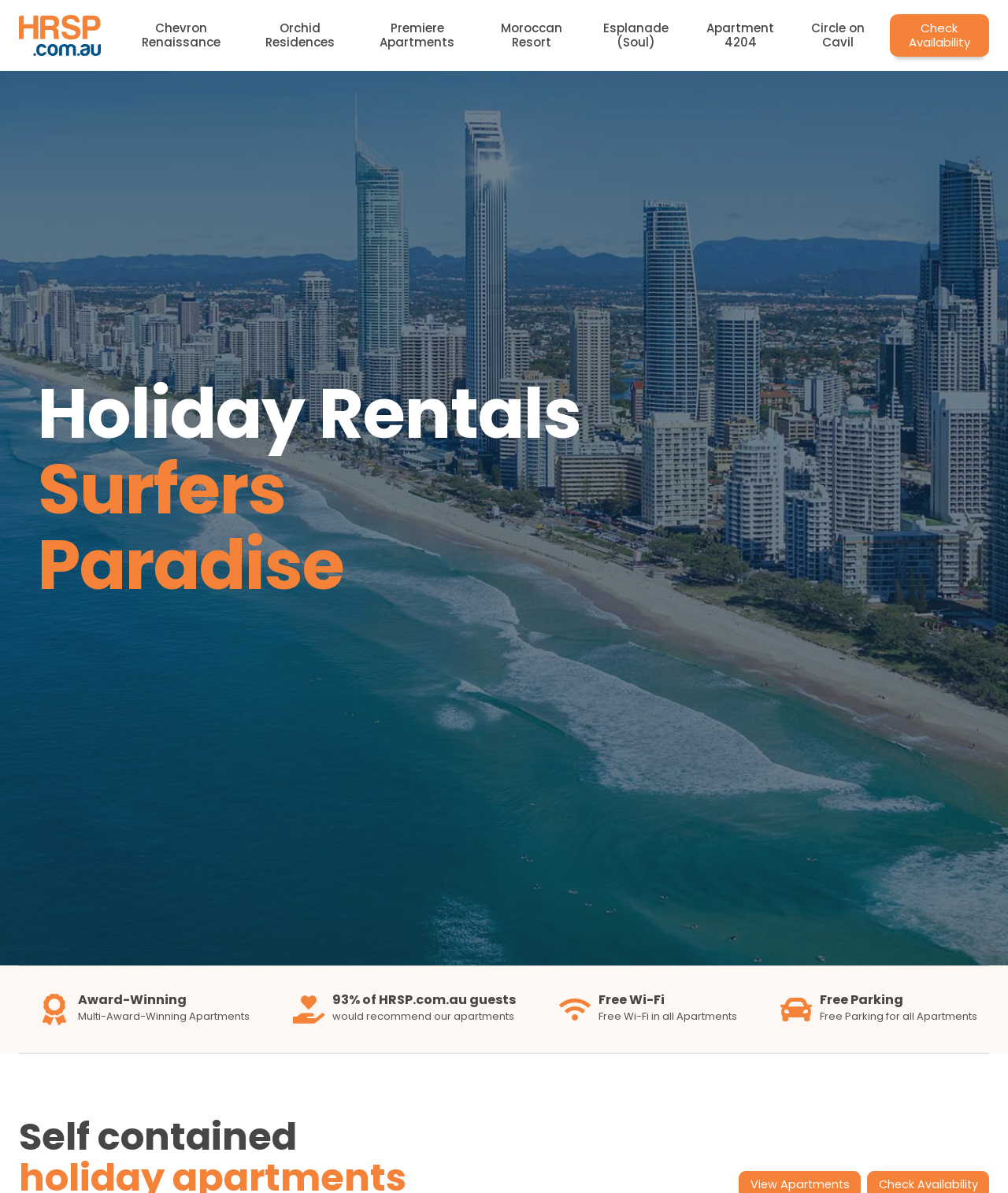Locate the primary heading on the webpage and return its text.

Holiday Rentals
Surfers Paradise